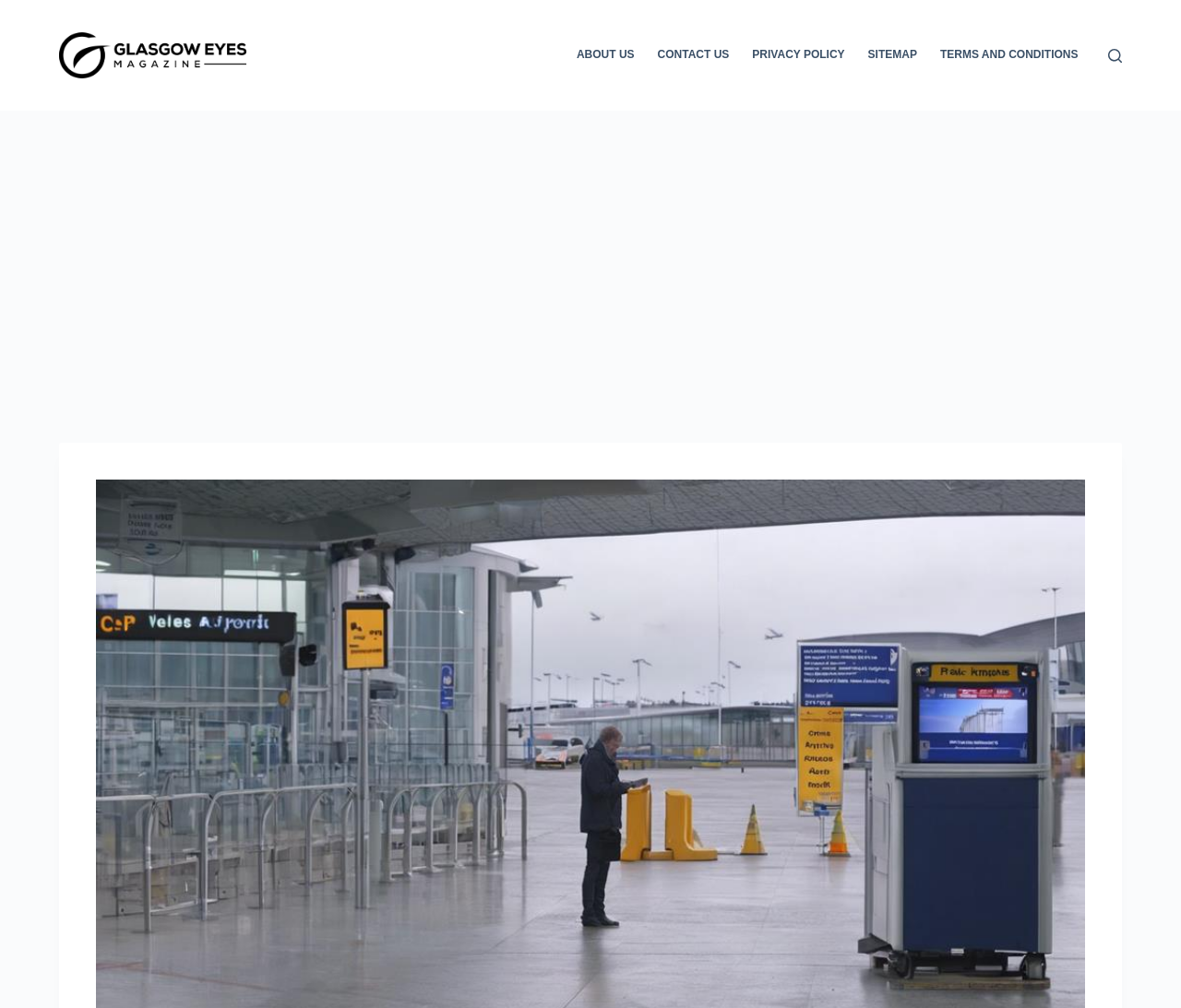Can you find and provide the title of the webpage?

Do You Have to Pay to Pick up at Glasgow Airport?